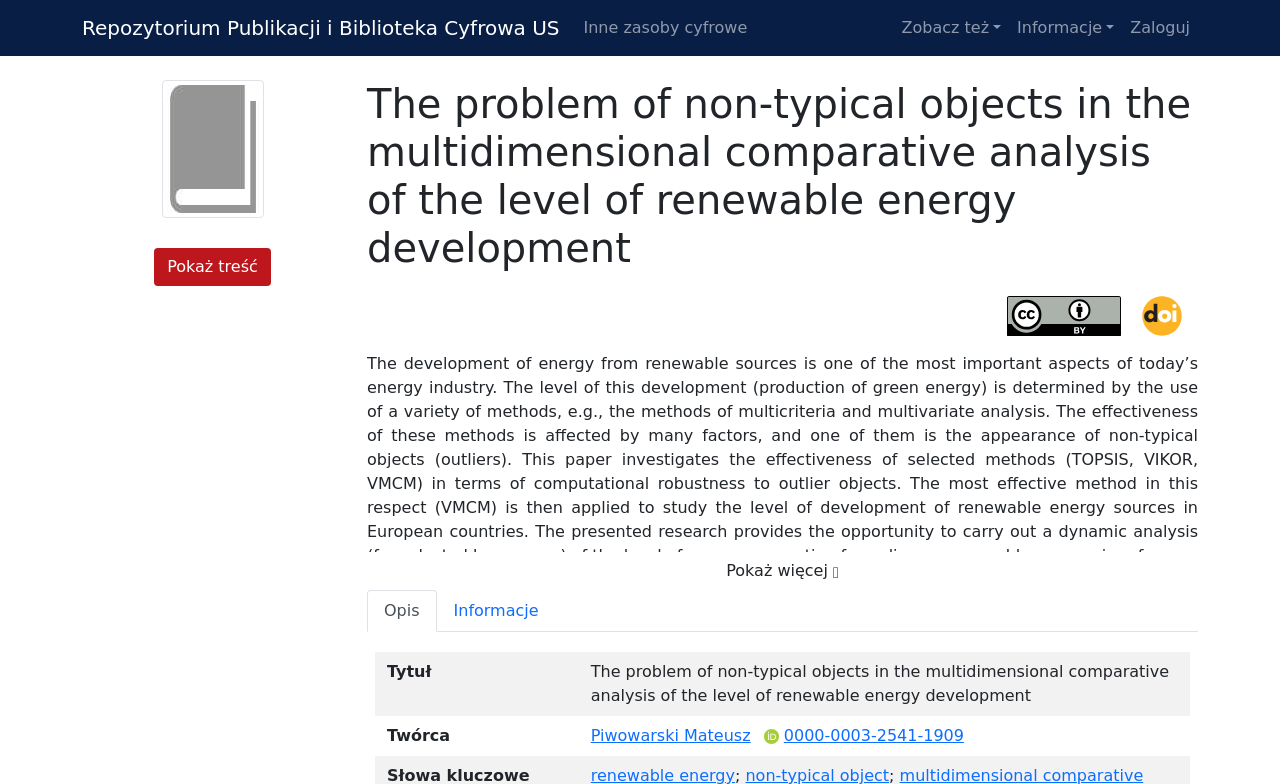What is the license of the research paper?
From the screenshot, supply a one-word or short-phrase answer.

CC BY